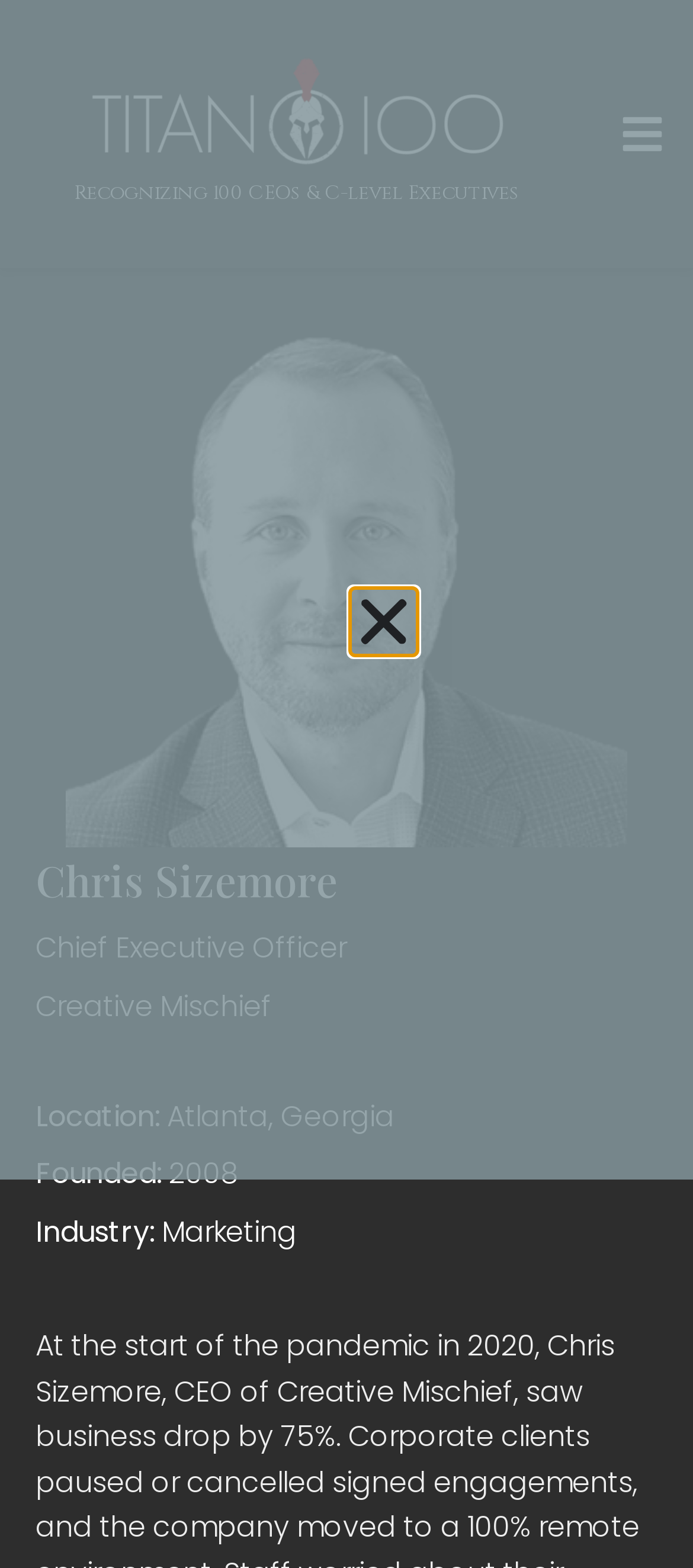Please determine the bounding box coordinates for the UI element described here. Use the format (top-left x, top-left y, bottom-right x, bottom-right y) with values bounded between 0 and 1: aria-label="Close"

[0.508, 0.376, 0.6, 0.417]